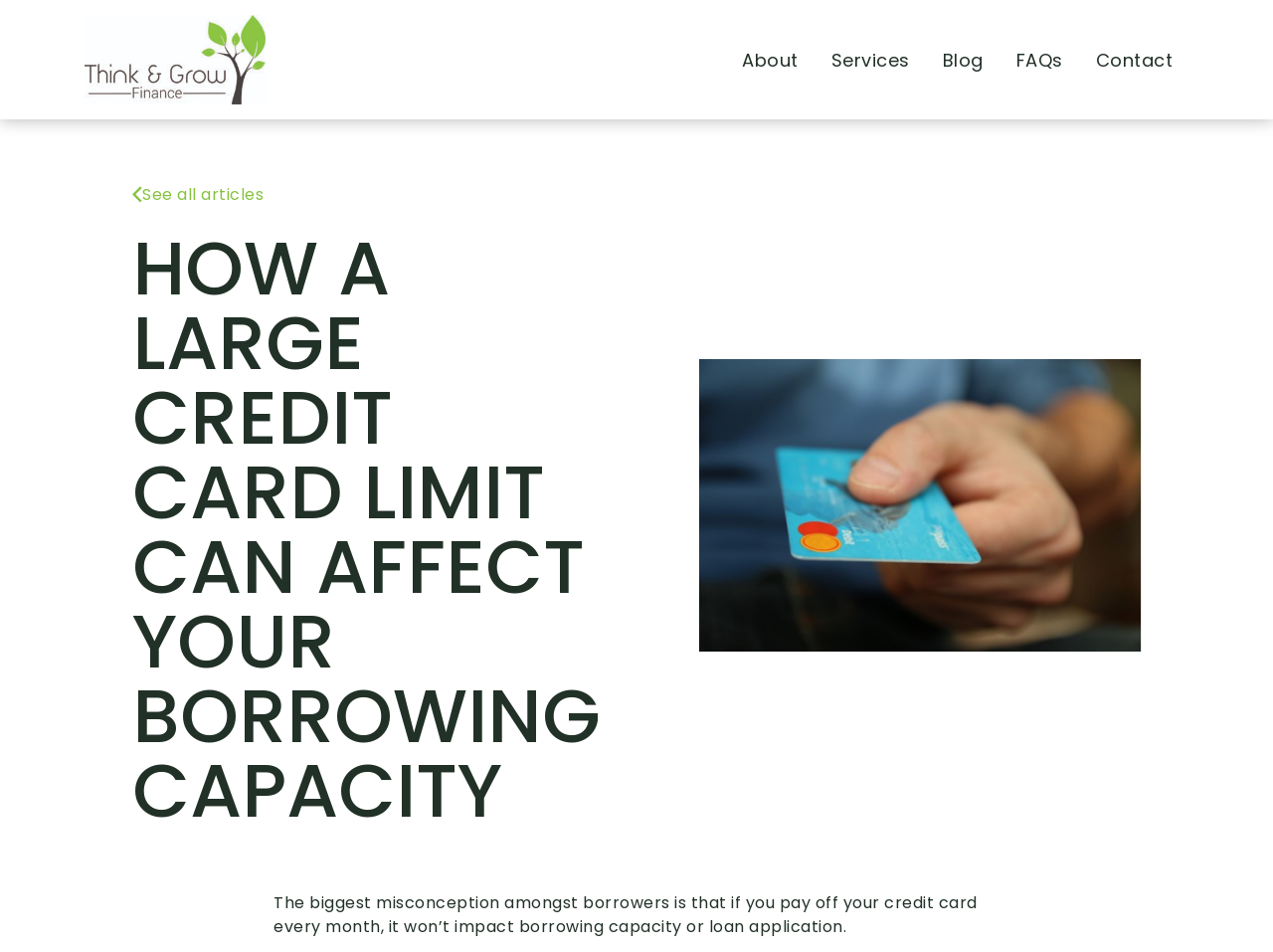What type of image is on the webpage?
Using the details shown in the screenshot, provide a comprehensive answer to the question.

There are two images on the webpage, one of which is a logo, likely representing the website's brand, 'Think and Grow Finance'.